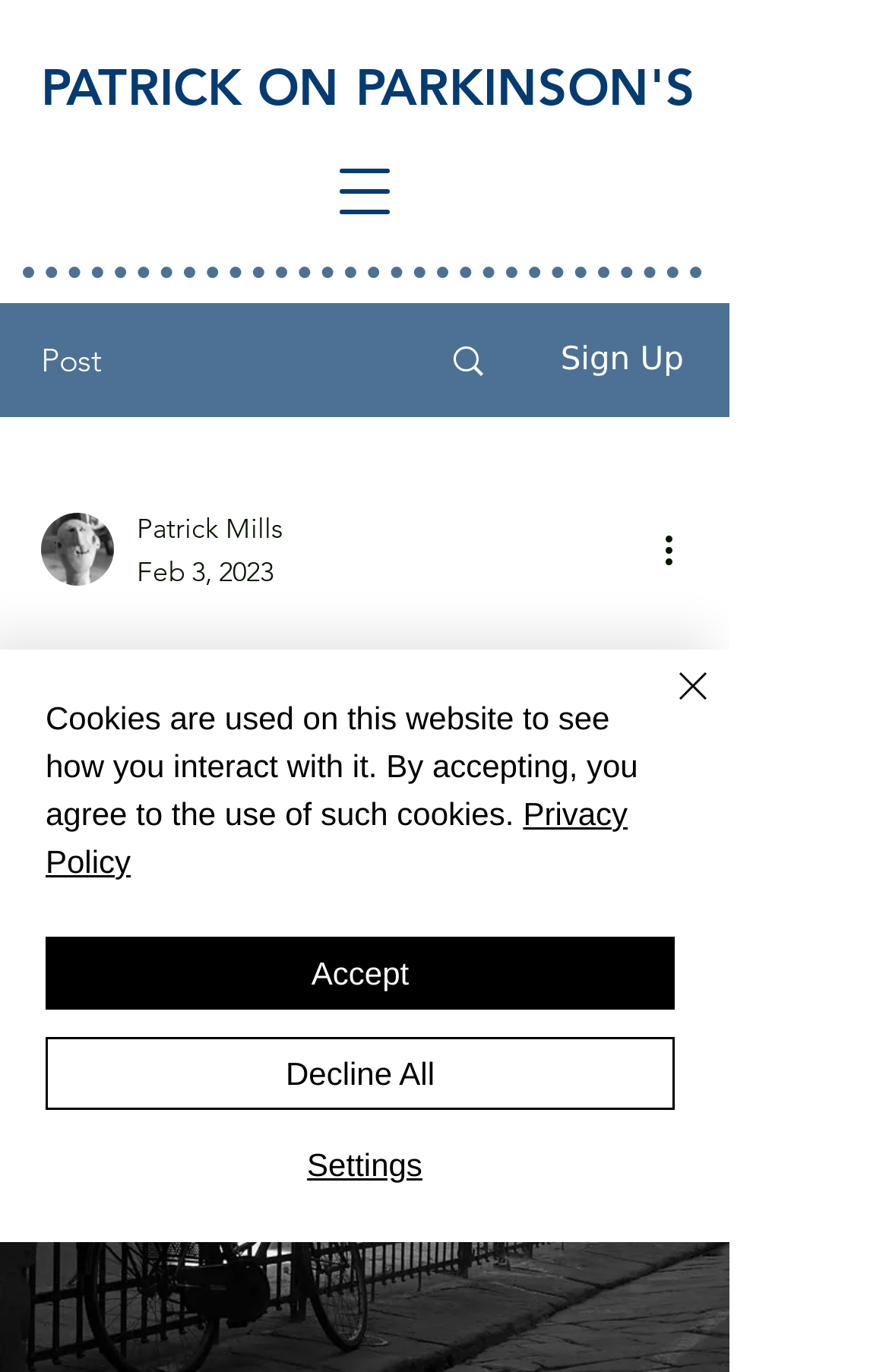Please use the details from the image to answer the following question comprehensively:
What is the name of the writer?

The writer's name can be found in the section below the writer's picture, which is located at the top of the webpage. The text 'Patrick Mills' is a generic element that provides the writer's name.